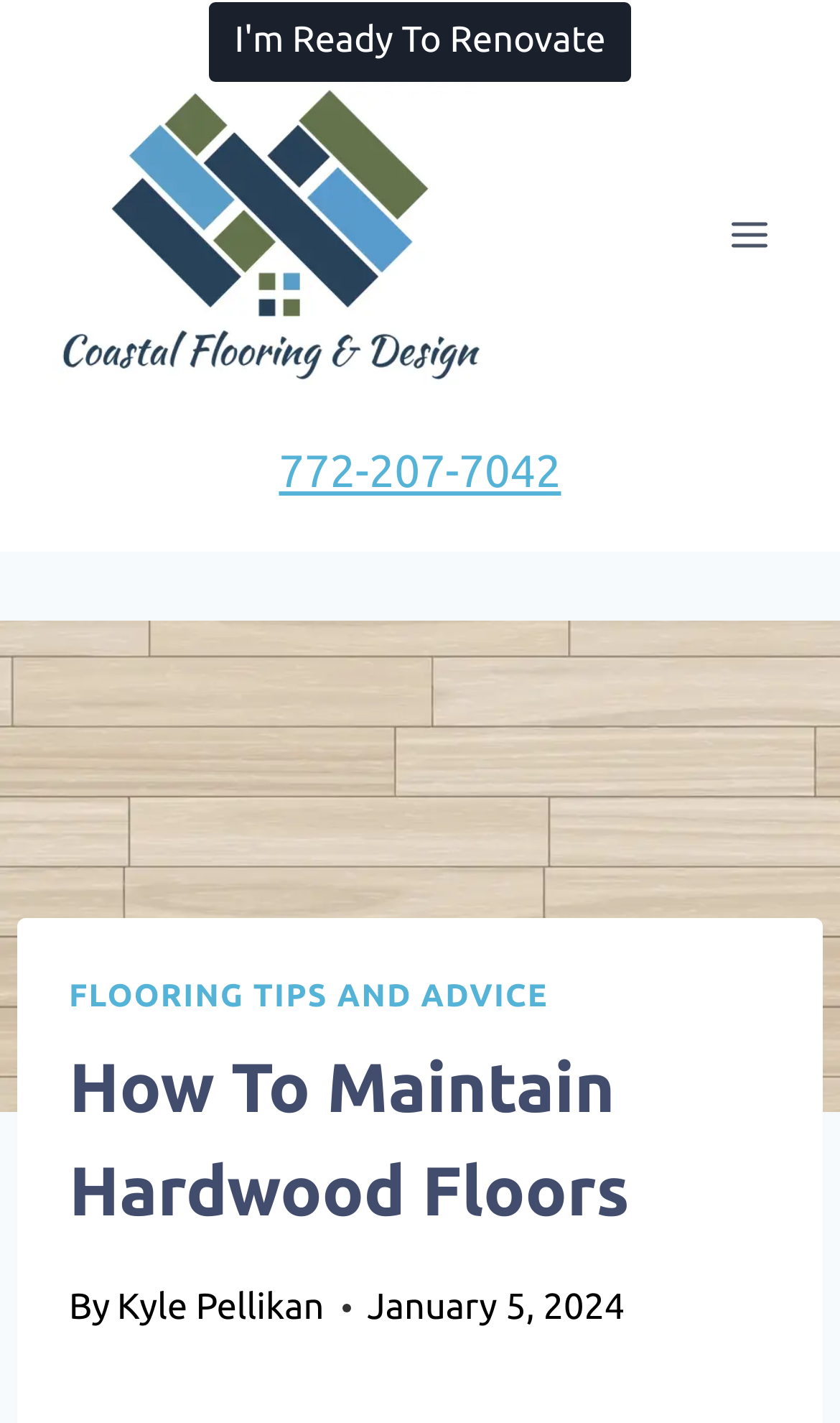Find and provide the bounding box coordinates for the UI element described with: "772-207-7042".

[0.332, 0.312, 0.668, 0.351]